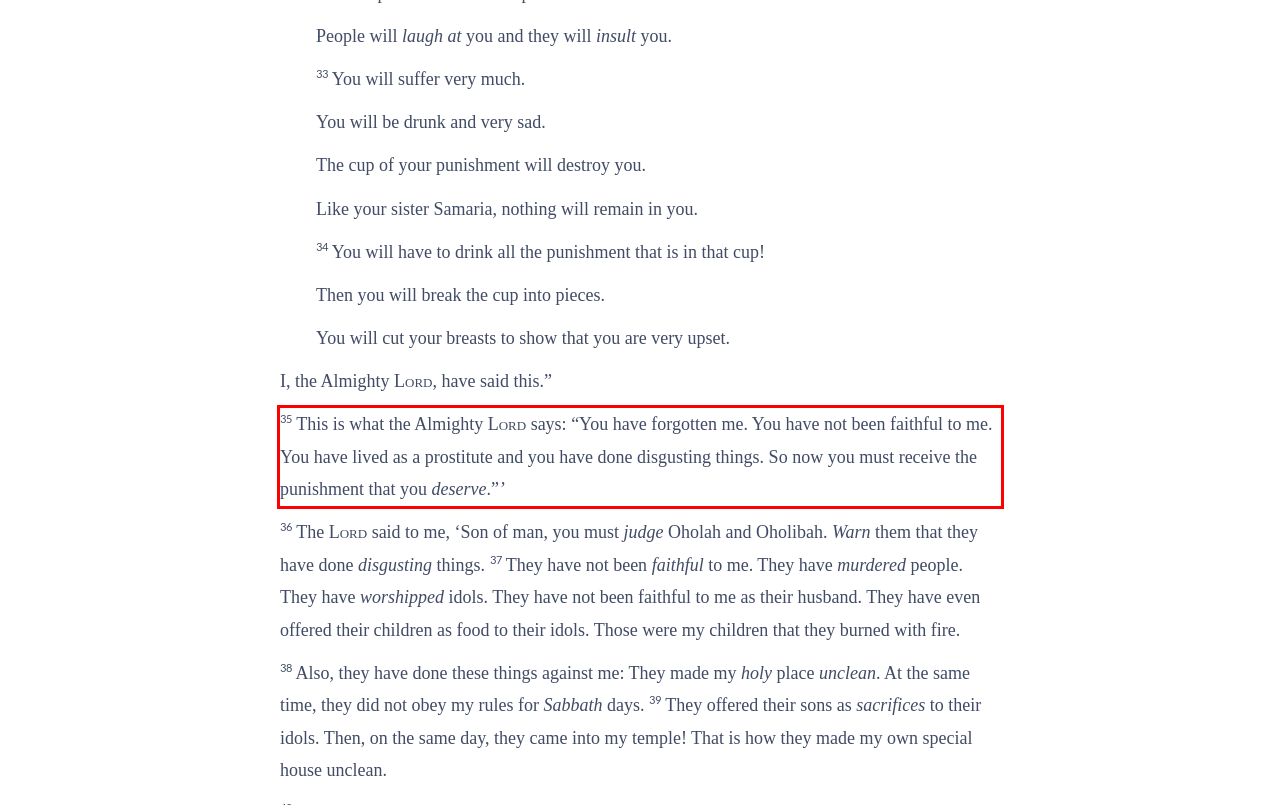Examine the screenshot of the webpage, locate the red bounding box, and generate the text contained within it.

35 This is what the Almighty Lord says: “You have forgotten me. You have not been faithful to me. You have lived as a prostitute and you have done disgusting things. So now you must receive the punishment that you deserve.” ’